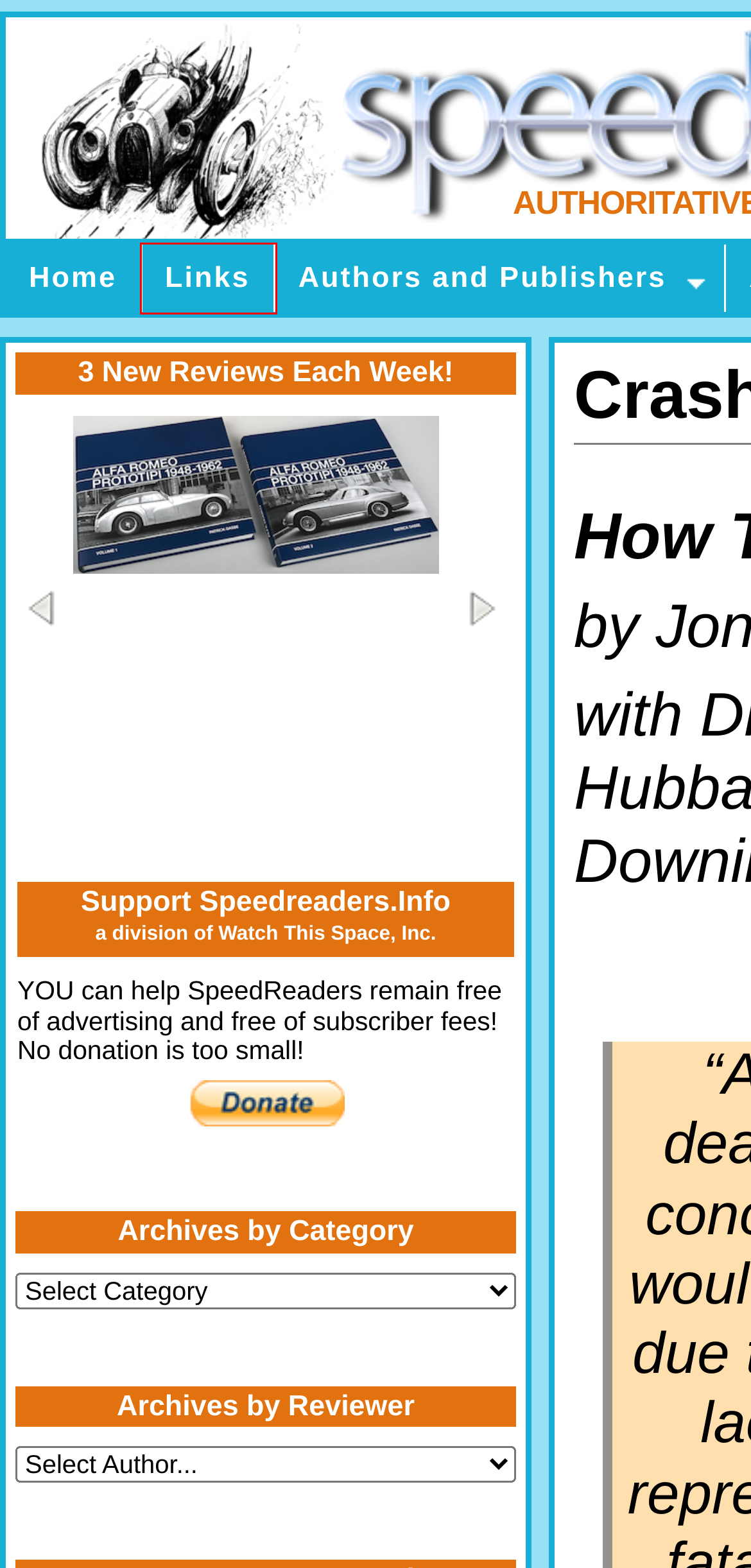Look at the screenshot of a webpage that includes a red bounding box around a UI element. Select the most appropriate webpage description that matches the page seen after clicking the highlighted element. Here are the candidates:
A. » The Woman Owner-Driver: The Complete Guide for Lady Motorists
B. » Design & Desire
C. » The Graham-Bradley Tractor, A History
D. » The Porsche 911 Targa Florio Photo Book
E. » Legendary: The Porsche 919 Hybrid Project
F. » Links
G. » How to Submit Books
H. Jenson Consulting - George Jenson - Tucson, AZ software designer

F